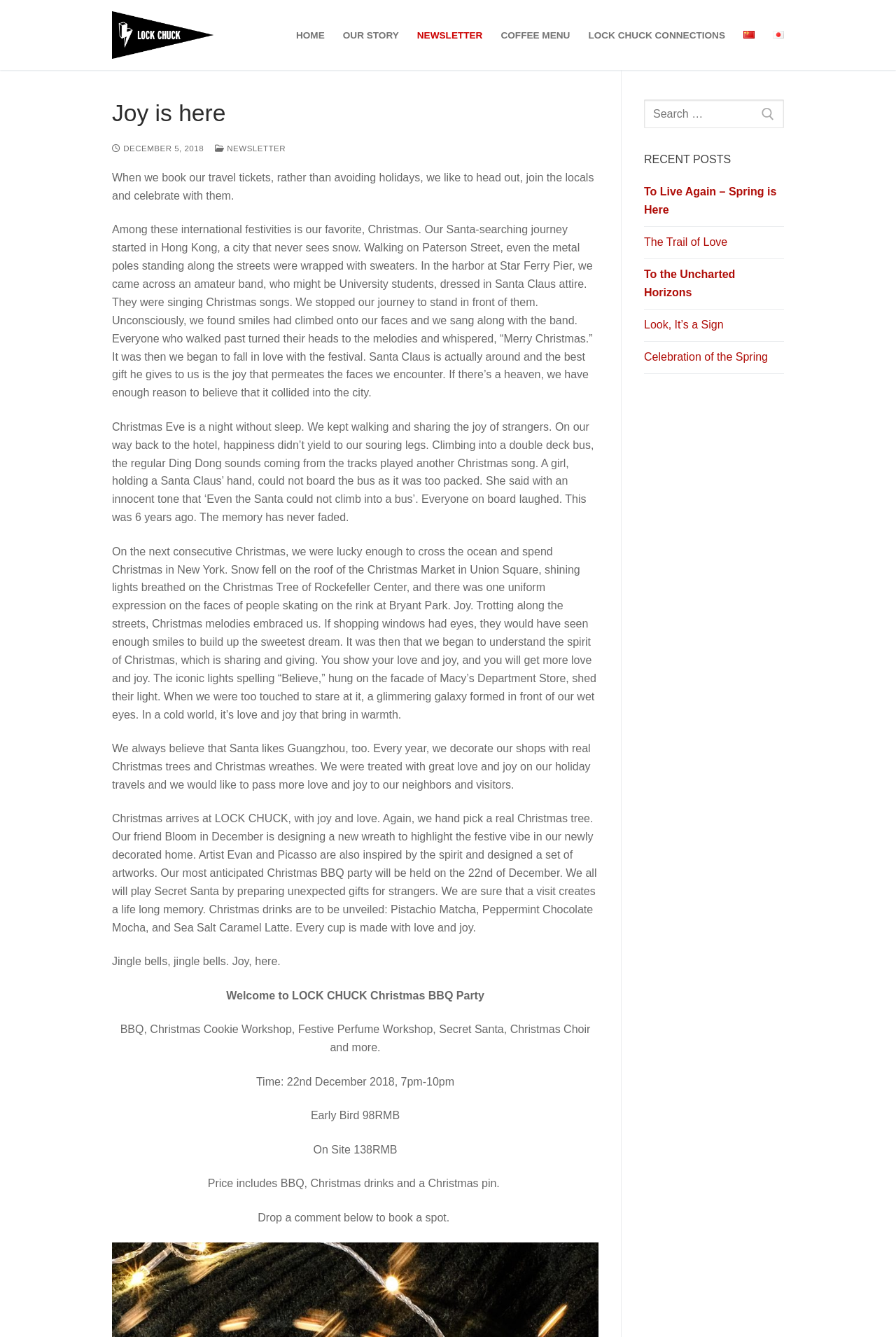Find the bounding box coordinates for the element described here: "Our Story".

[0.372, 0.017, 0.455, 0.036]